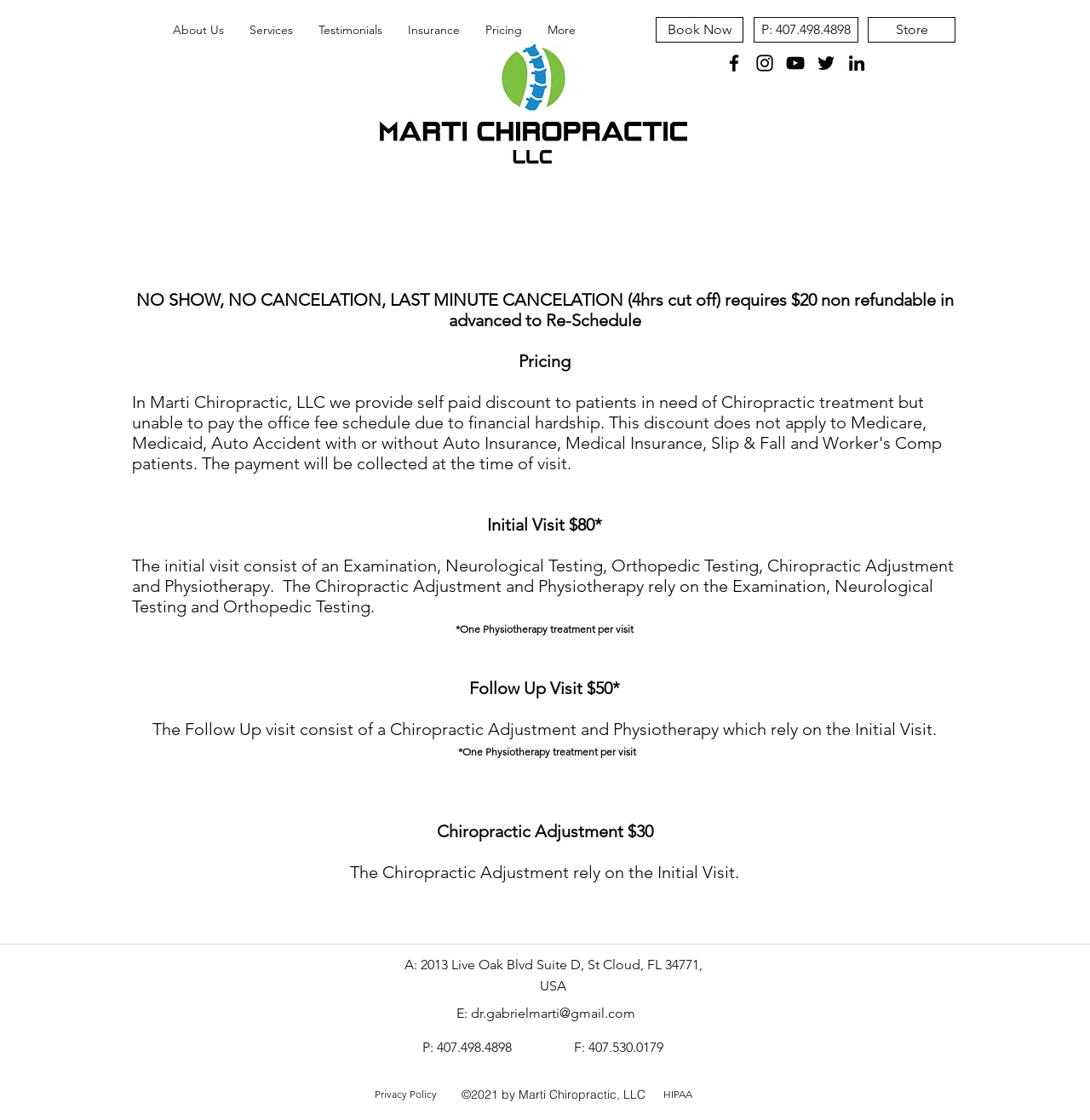Answer the question in a single word or phrase:
What is the cost of an initial visit?

$80